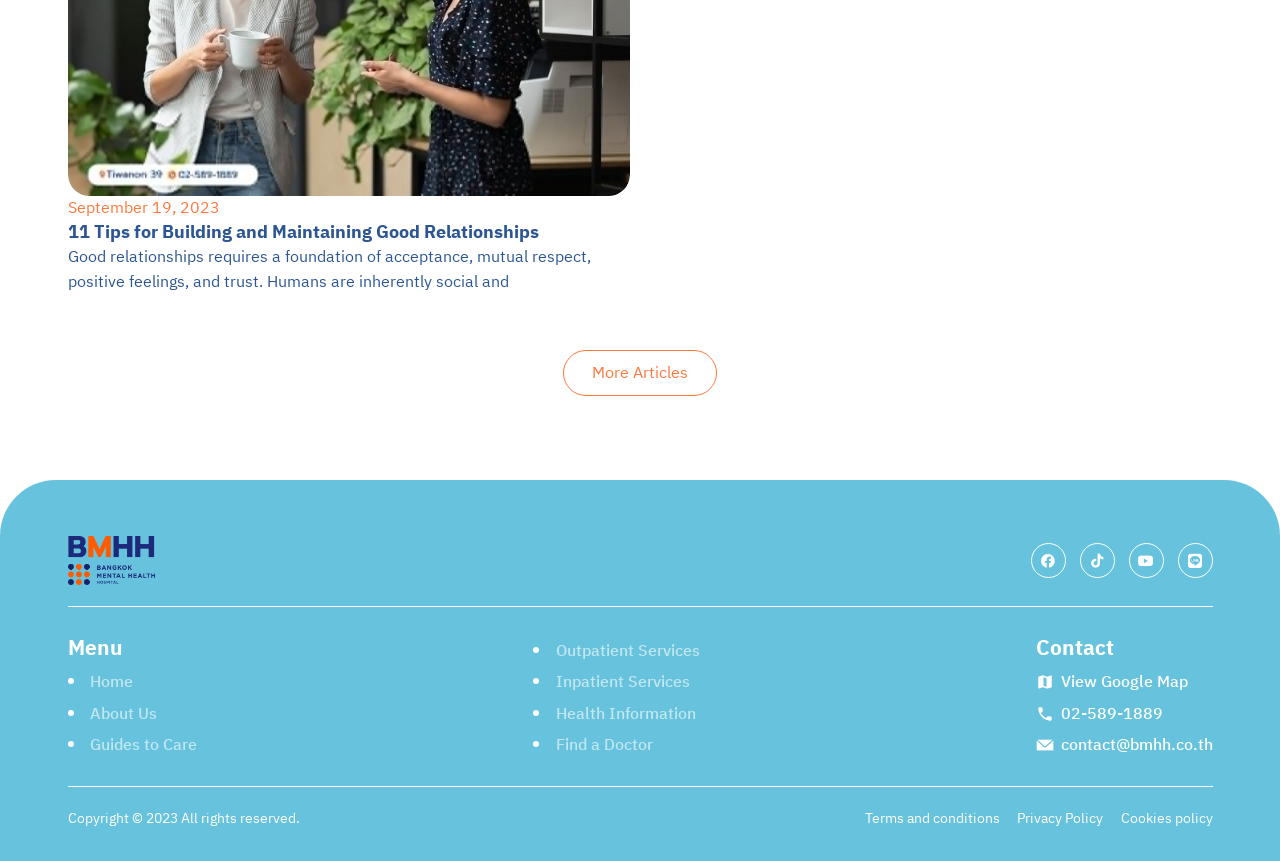Locate the bounding box coordinates of the area you need to click to fulfill this instruction: 'Contact us by phone'. The coordinates must be in the form of four float numbers ranging from 0 to 1: [left, top, right, bottom].

[0.809, 0.815, 0.947, 0.843]